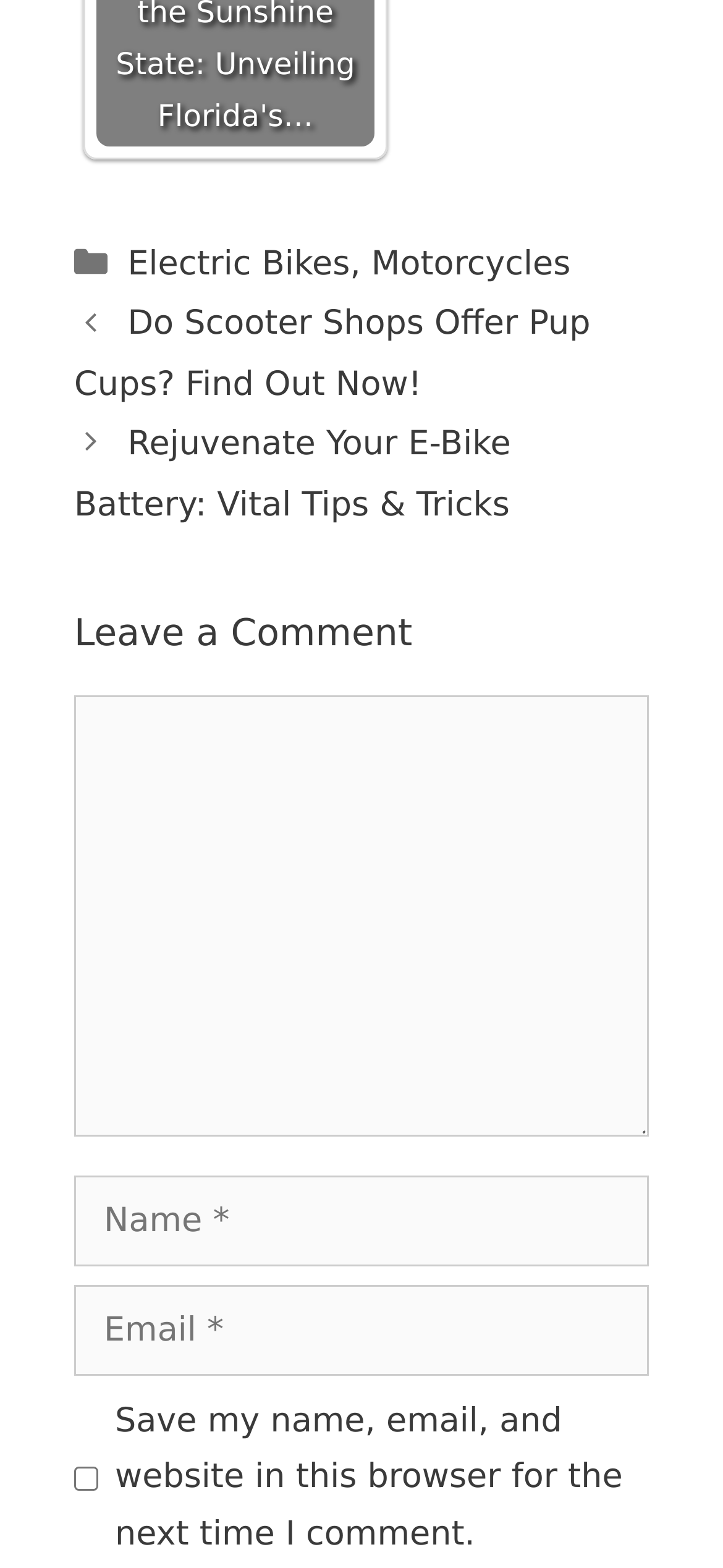Please identify the bounding box coordinates of the element's region that I should click in order to complete the following instruction: "Read about GST rates". The bounding box coordinates consist of four float numbers between 0 and 1, i.e., [left, top, right, bottom].

None